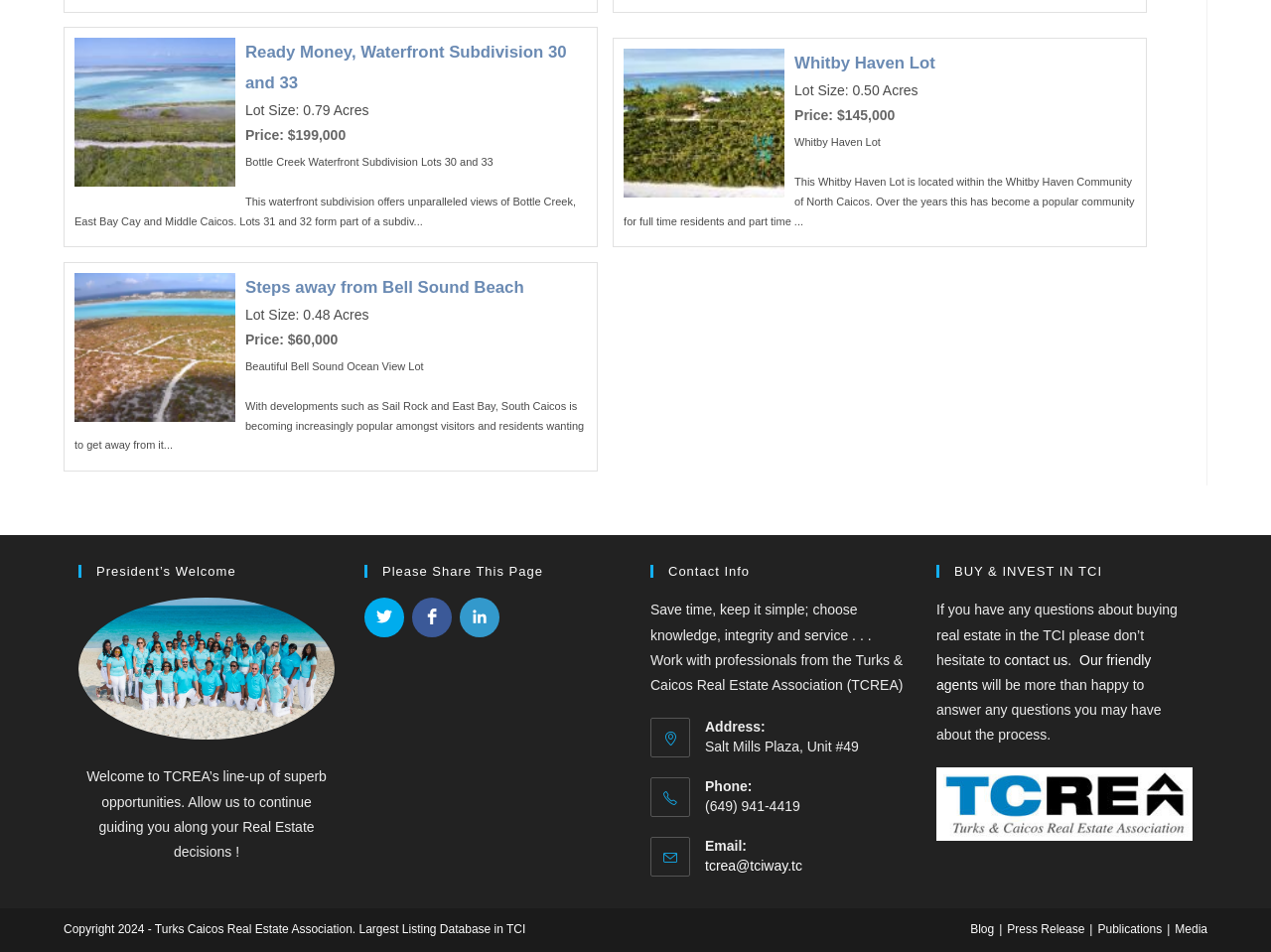Locate the bounding box for the described UI element: "parent_node: Whitby Haven Lot". Ensure the coordinates are four float numbers between 0 and 1, formatted as [left, top, right, bottom].

[0.491, 0.051, 0.617, 0.218]